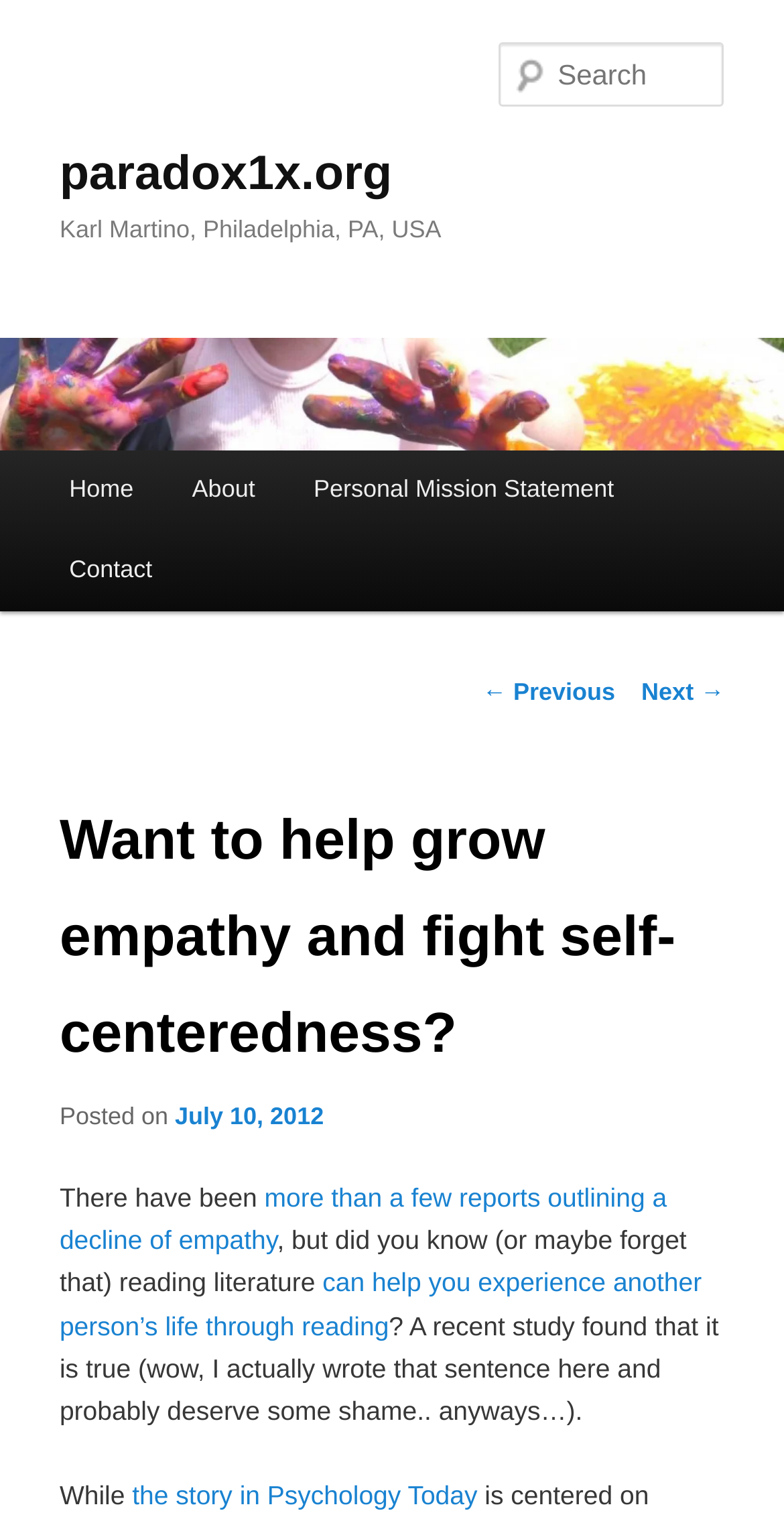Determine the bounding box coordinates of the area to click in order to meet this instruction: "Search for something".

[0.637, 0.028, 0.924, 0.07]